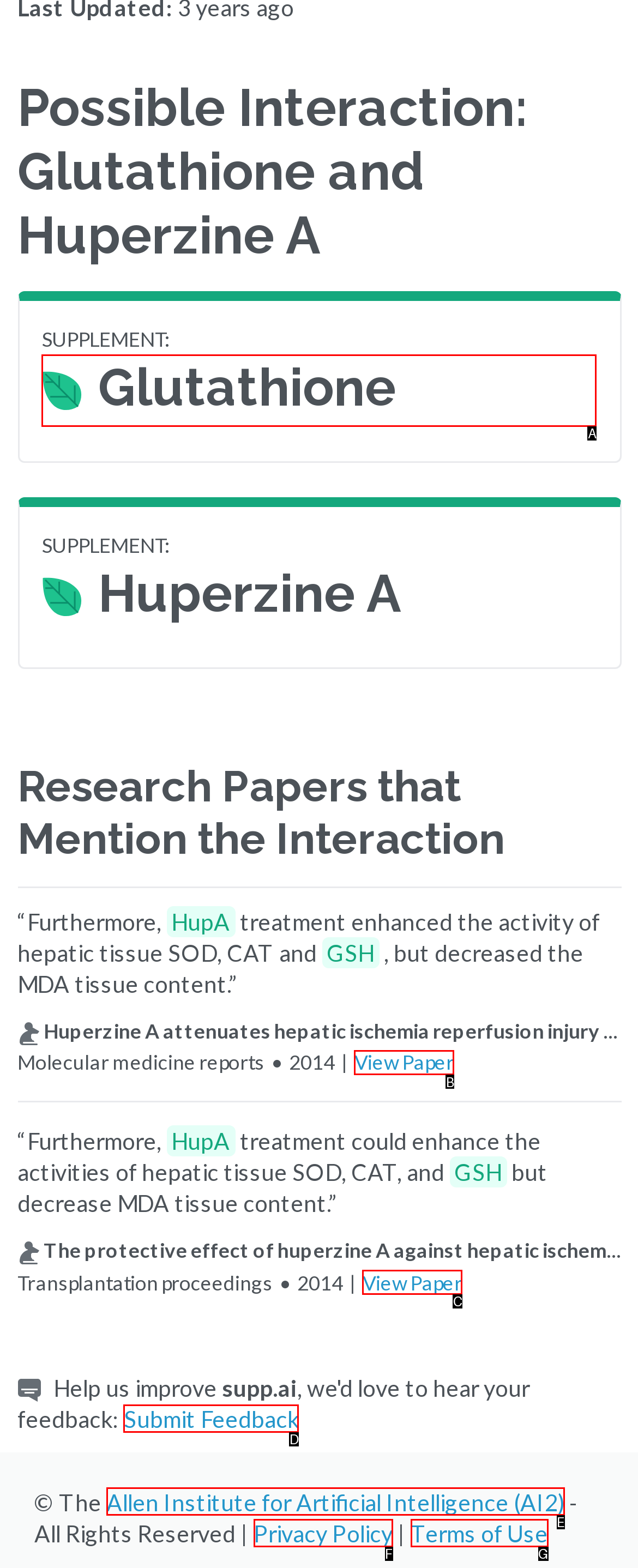Select the HTML element that matches the description: Terms of Use. Provide the letter of the chosen option as your answer.

G